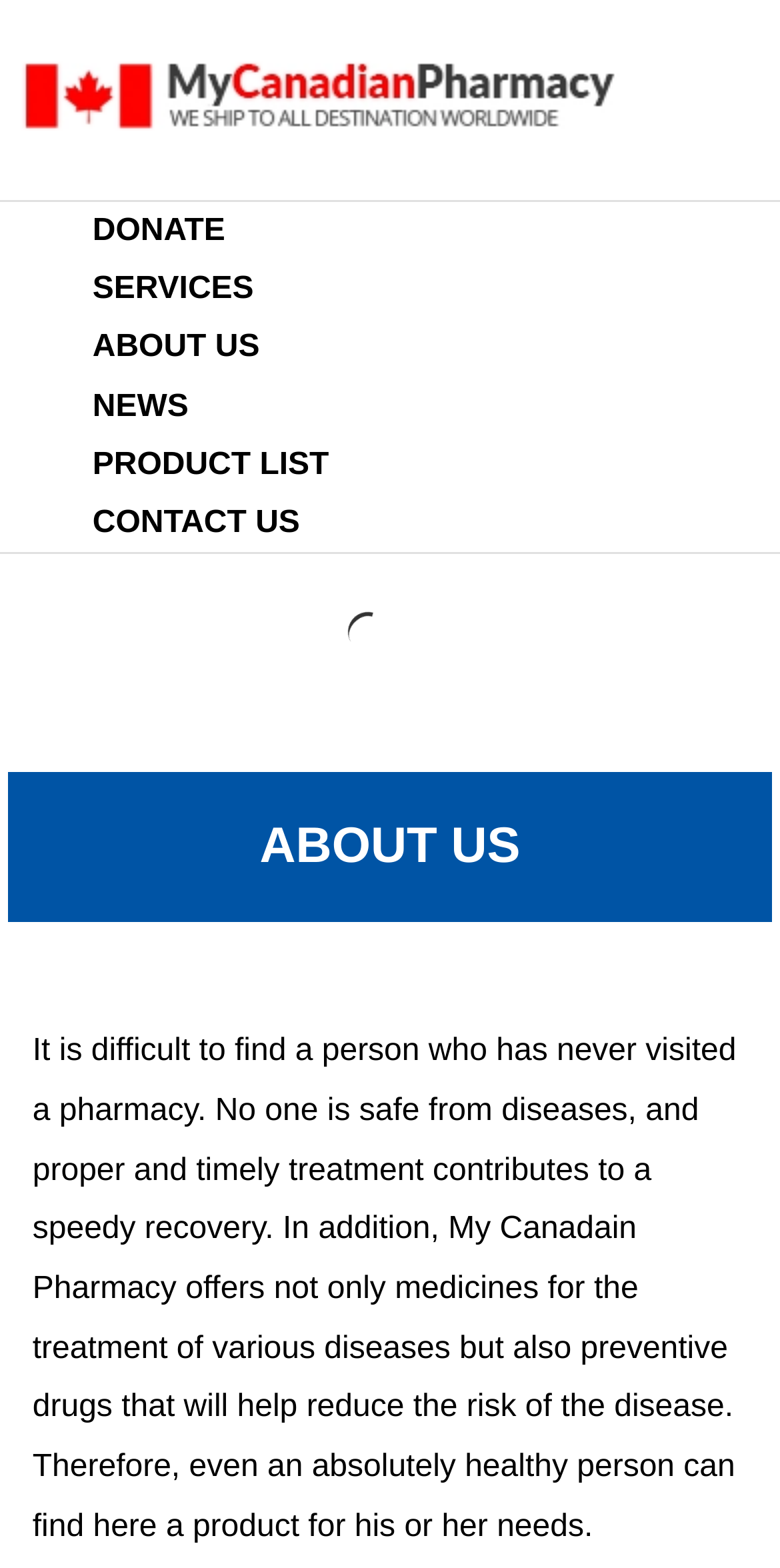Analyze the image and deliver a detailed answer to the question: What is the function of the buttons with arrows?

The buttons with arrows are located within the 'Slider' region, and they have the same bounding box coordinates, which suggests that they are used for navigating through the slider.